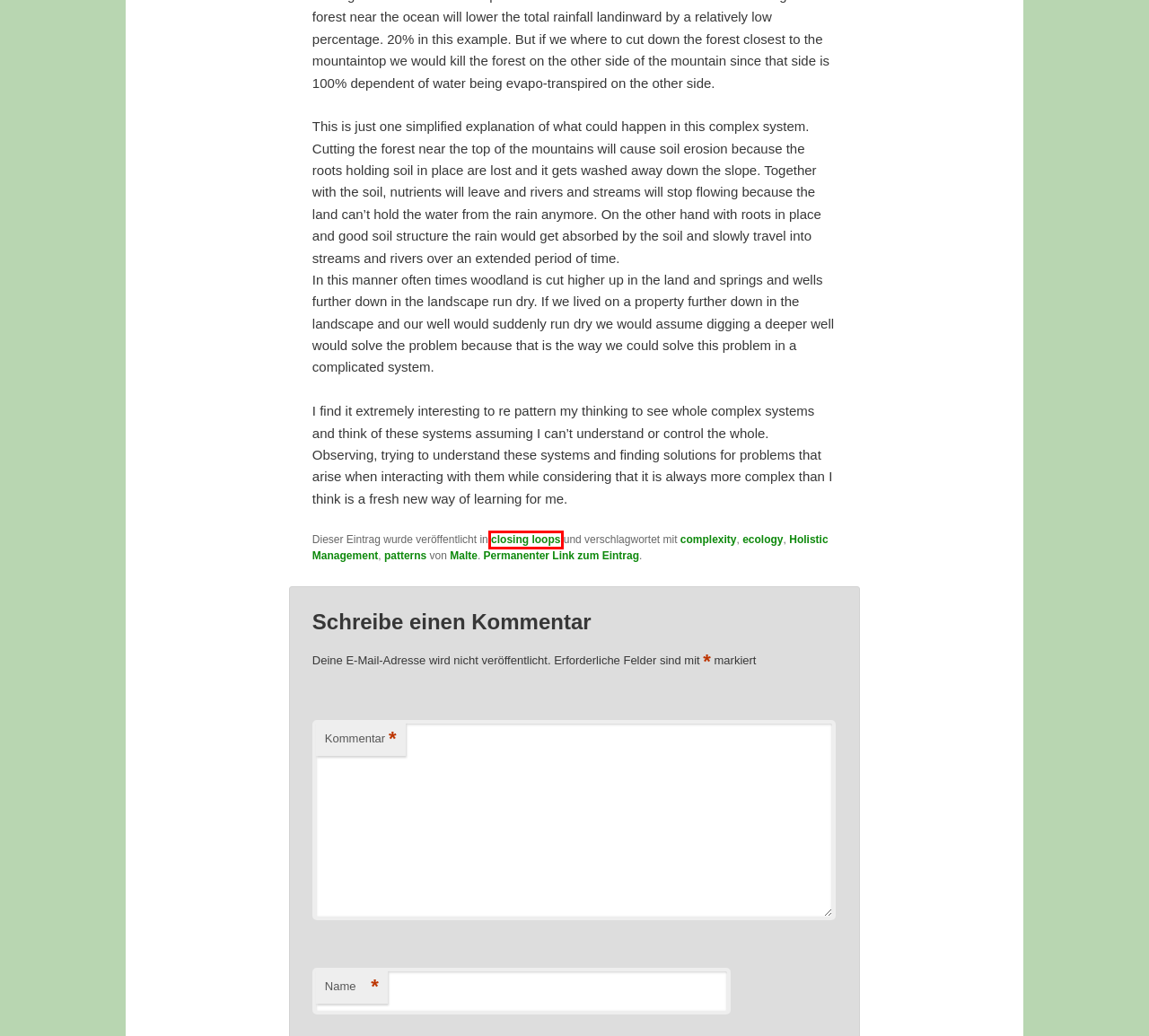A screenshot of a webpage is given with a red bounding box around a UI element. Choose the description that best matches the new webpage shown after clicking the element within the red bounding box. Here are the candidates:
A. closing loops | Kreislaeufer
B. ecology | Kreislaeufer
C. Holistic Management | Kreislaeufer
D. complexity | Kreislaeufer
E. Blog-Werkzeug, Publishing-Plattform und CMS – WordPress.org Deutsch
F. Malte | Kreislaeufer
G. patterns | Kreislaeufer
H. Microgreen seeding | Kreislaeufer

A